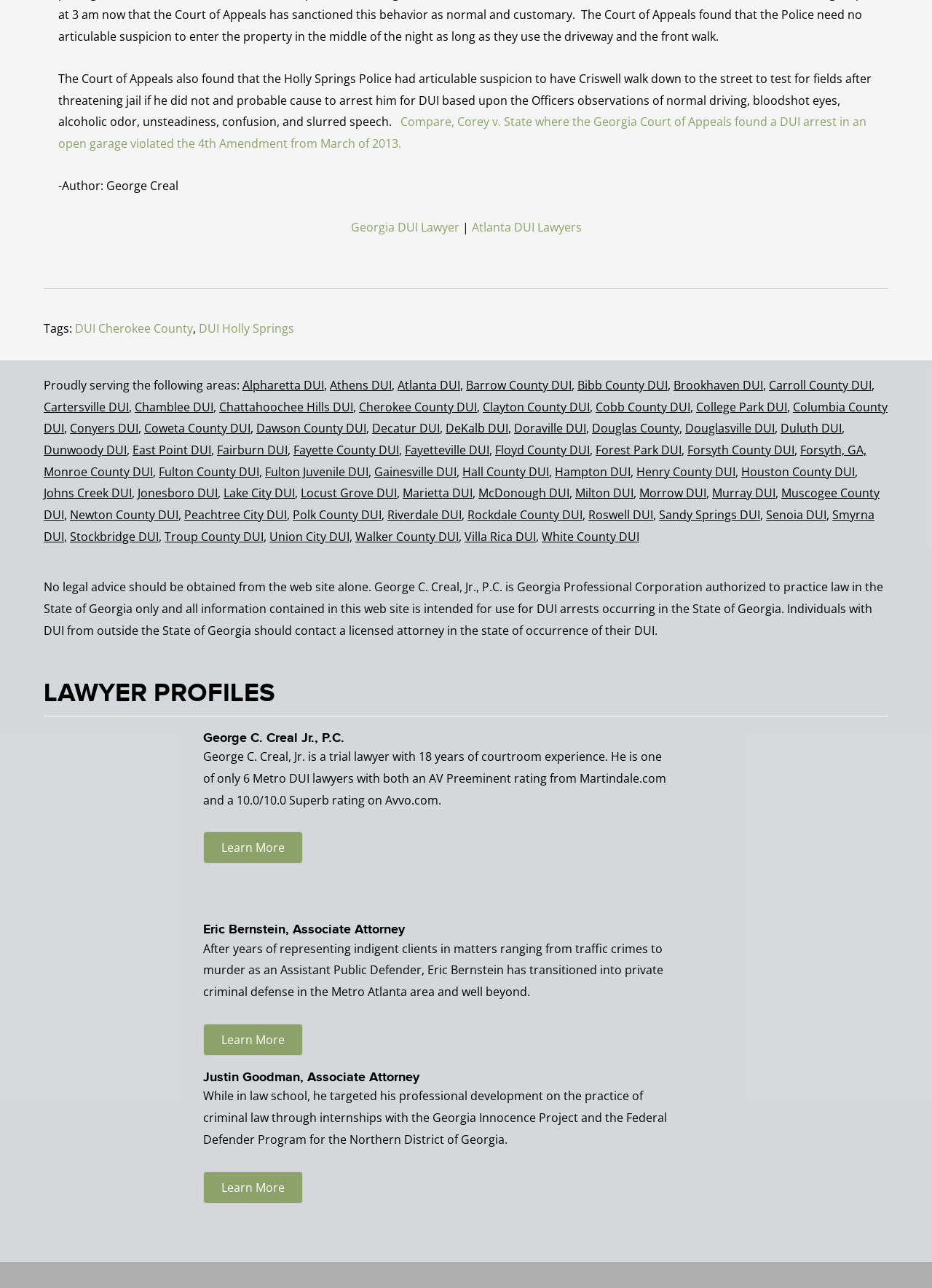Please locate the bounding box coordinates of the element that should be clicked to complete the given instruction: "Click the link to compare with Corey v. State".

[0.062, 0.088, 0.93, 0.118]